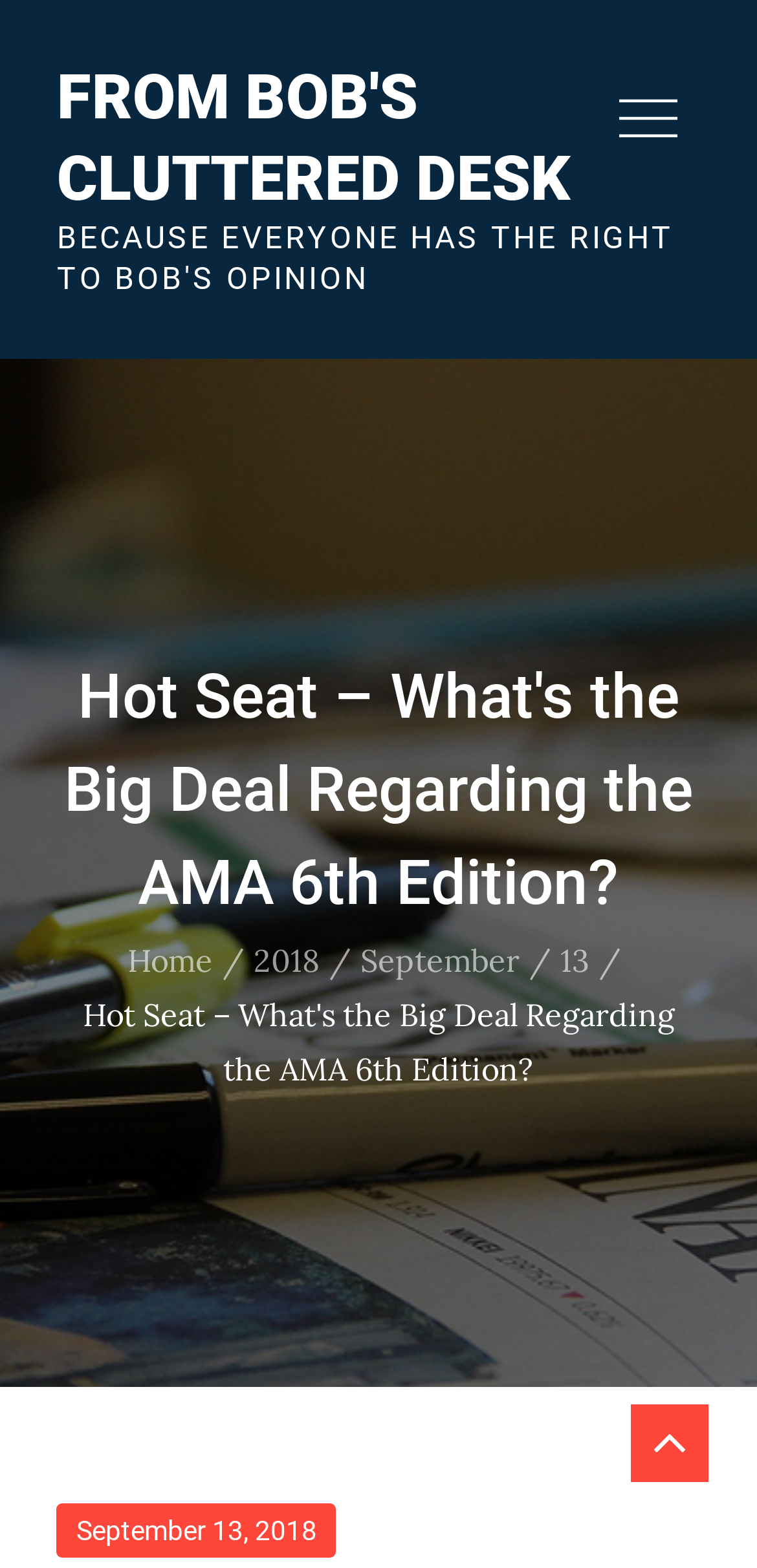How many headings are on the webpage?
From the screenshot, provide a brief answer in one word or phrase.

1